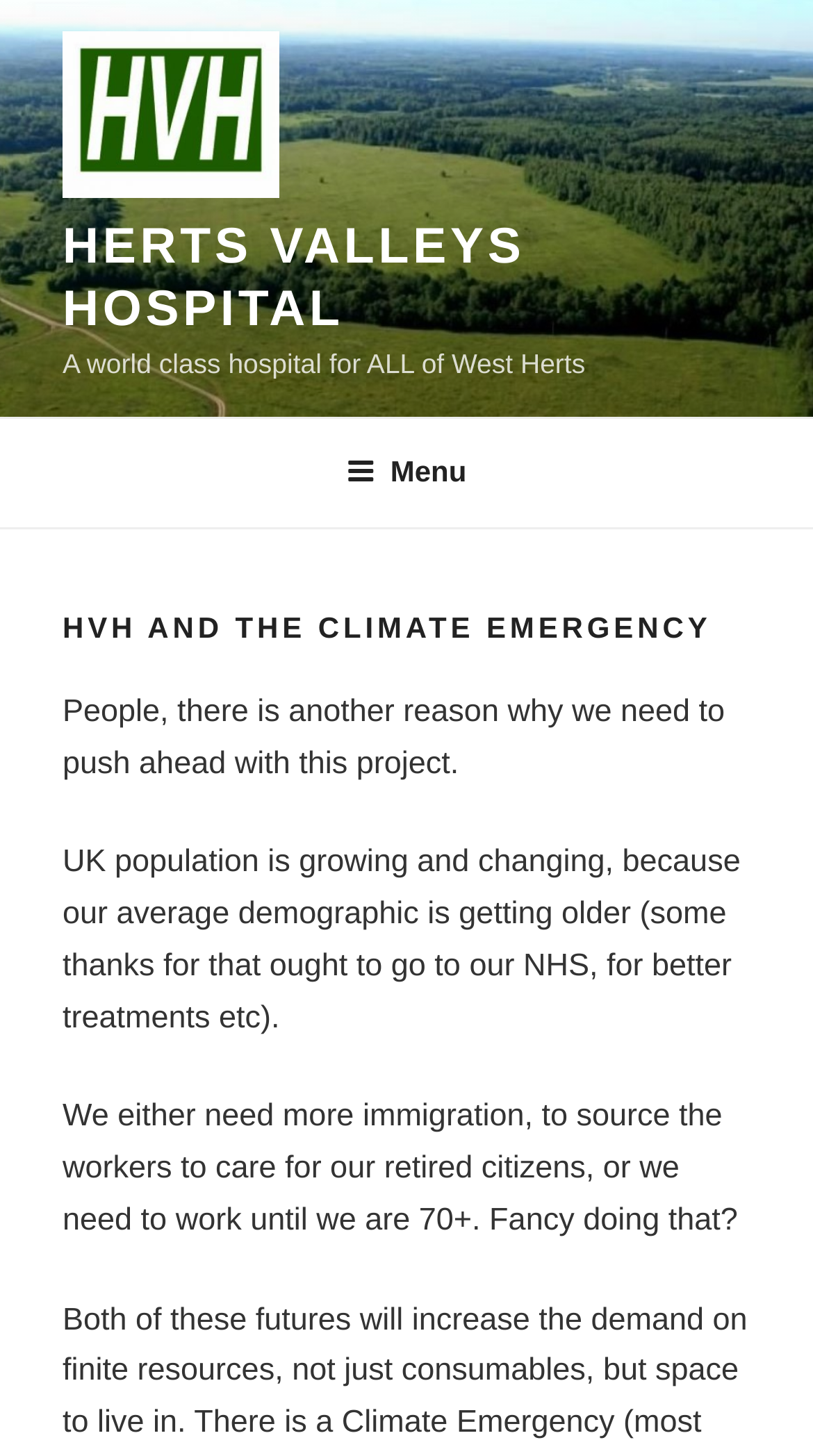What is the name of the hospital?
Please give a detailed answer to the question using the information shown in the image.

The name of the hospital can be found in the link and image elements at the top of the webpage, which both have the text 'Herts Valleys Hospital'.